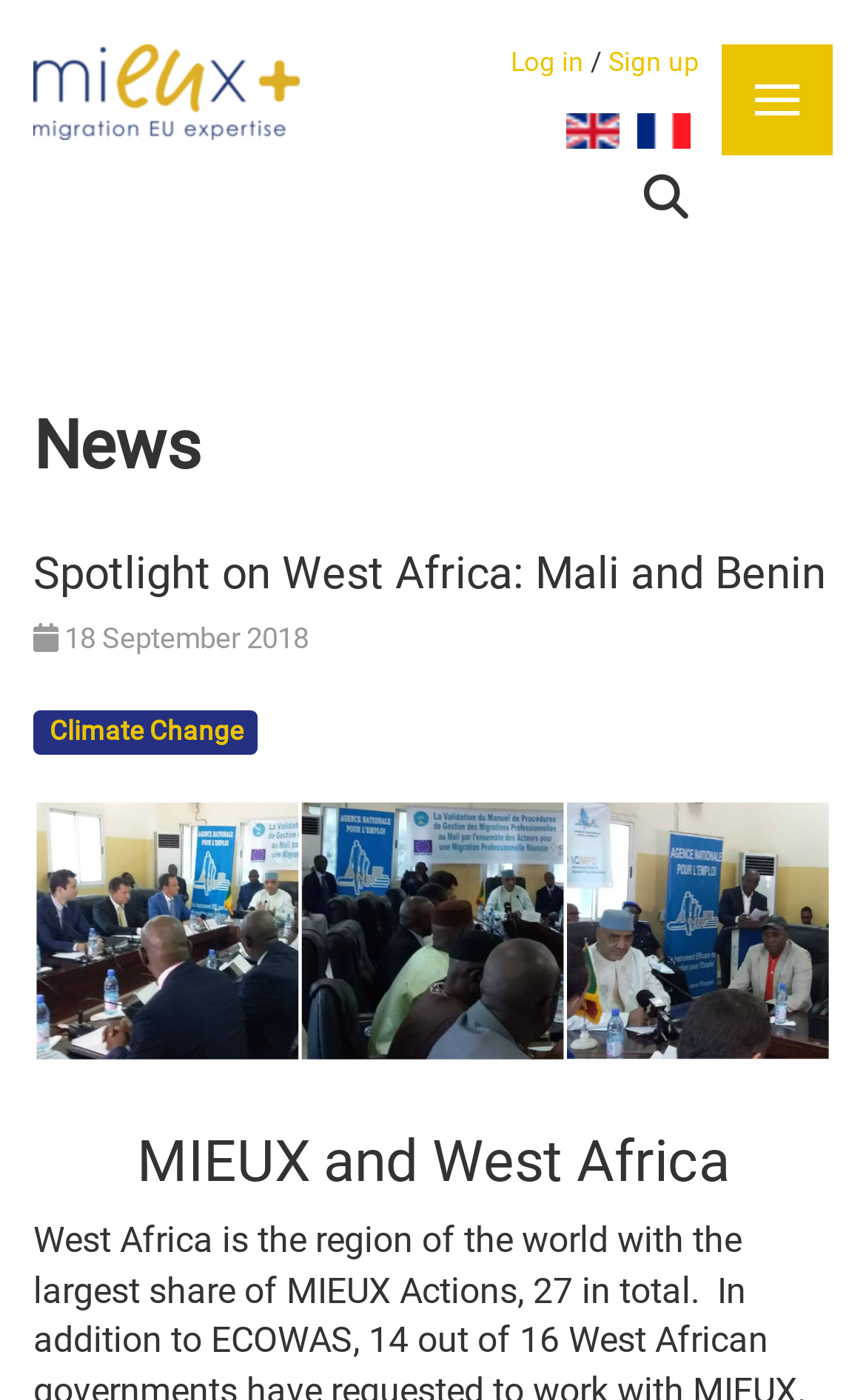Please find the bounding box for the UI element described by: "MIEUX Initiative".

[0.038, 0.048, 0.346, 0.079]